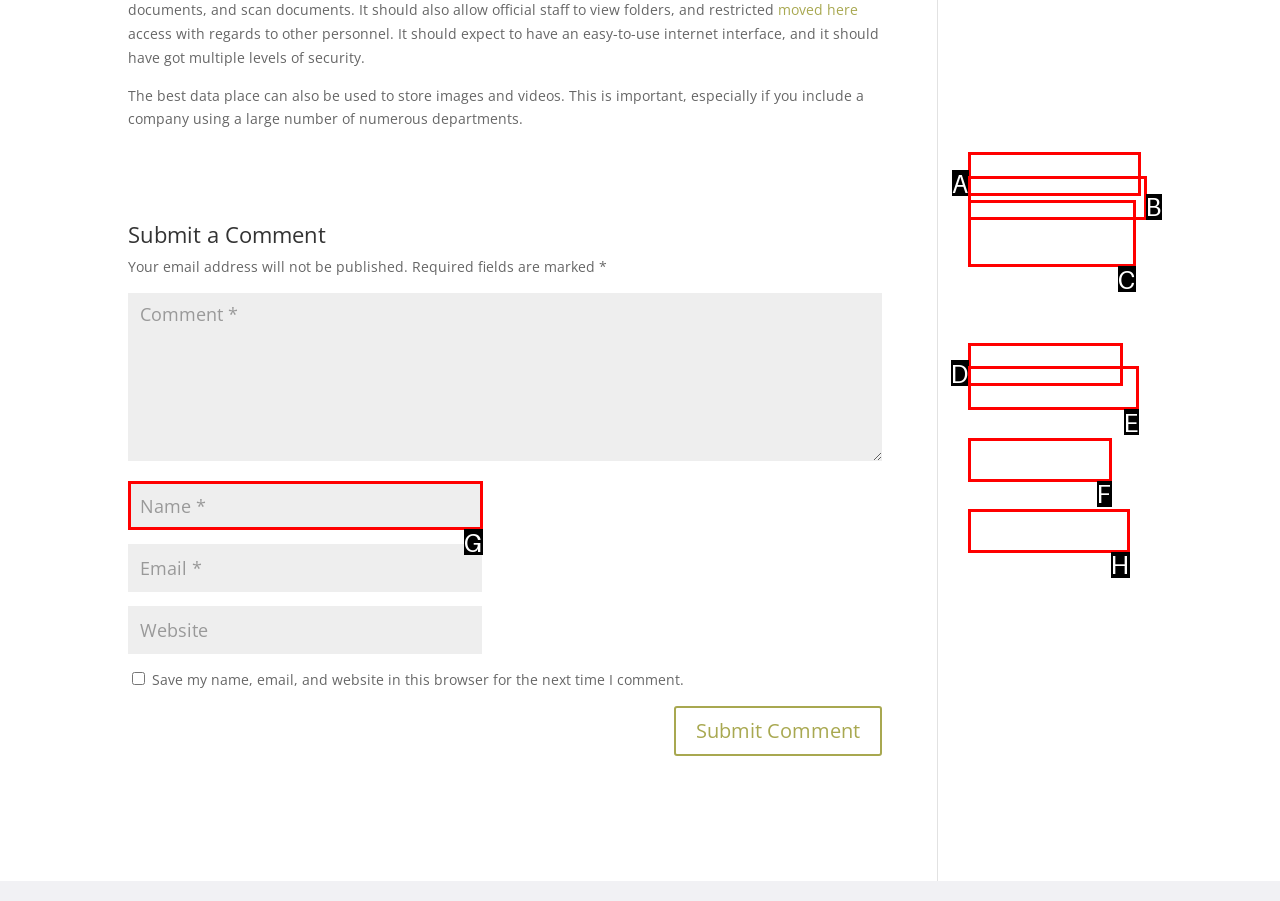From the given choices, determine which HTML element matches the description: crestor and blood sugar levels. Reply with the appropriate letter.

H